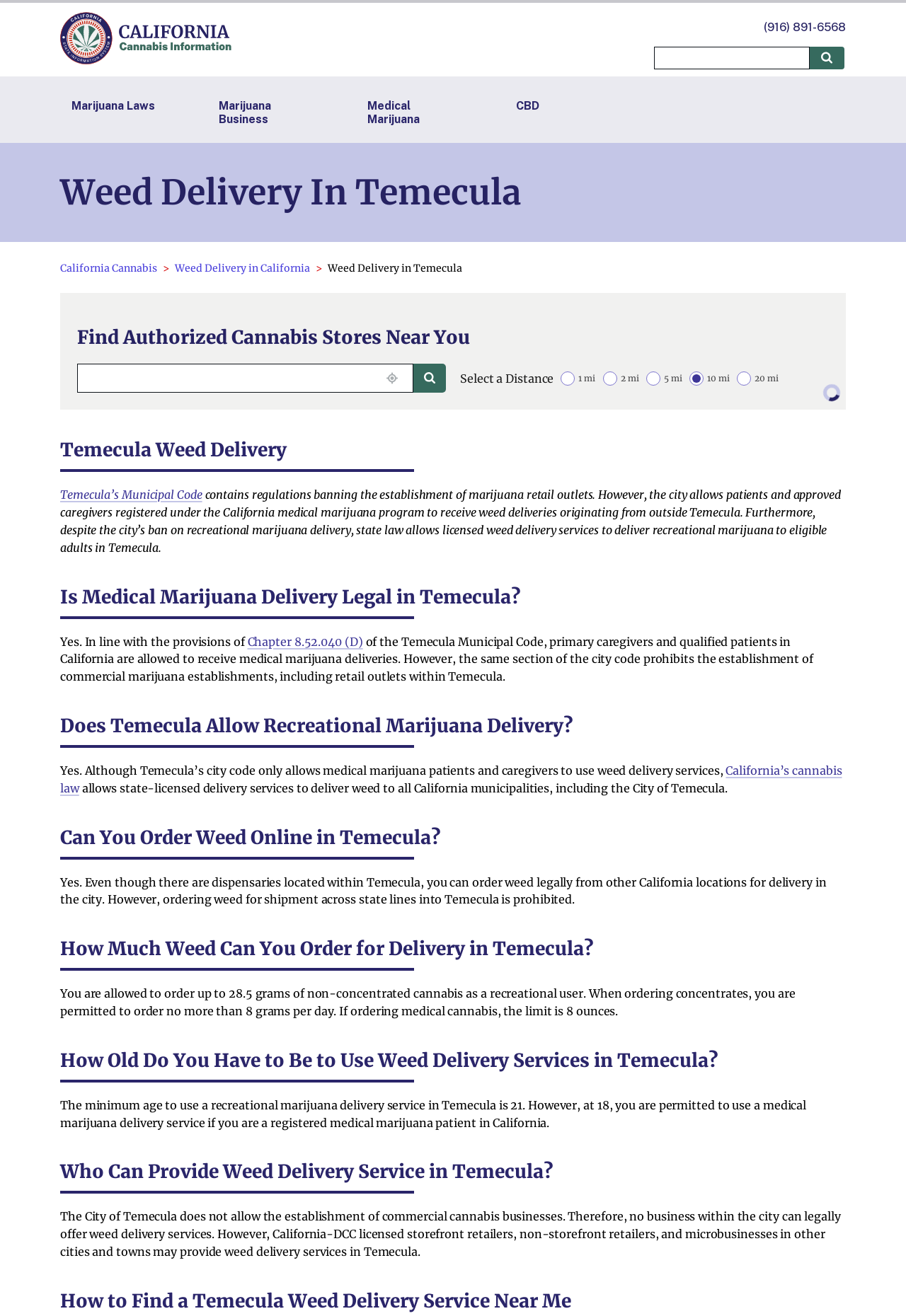Identify the bounding box coordinates for the region to click in order to carry out this instruction: "Search for something". Provide the coordinates using four float numbers between 0 and 1, formatted as [left, top, right, bottom].

[0.894, 0.035, 0.932, 0.052]